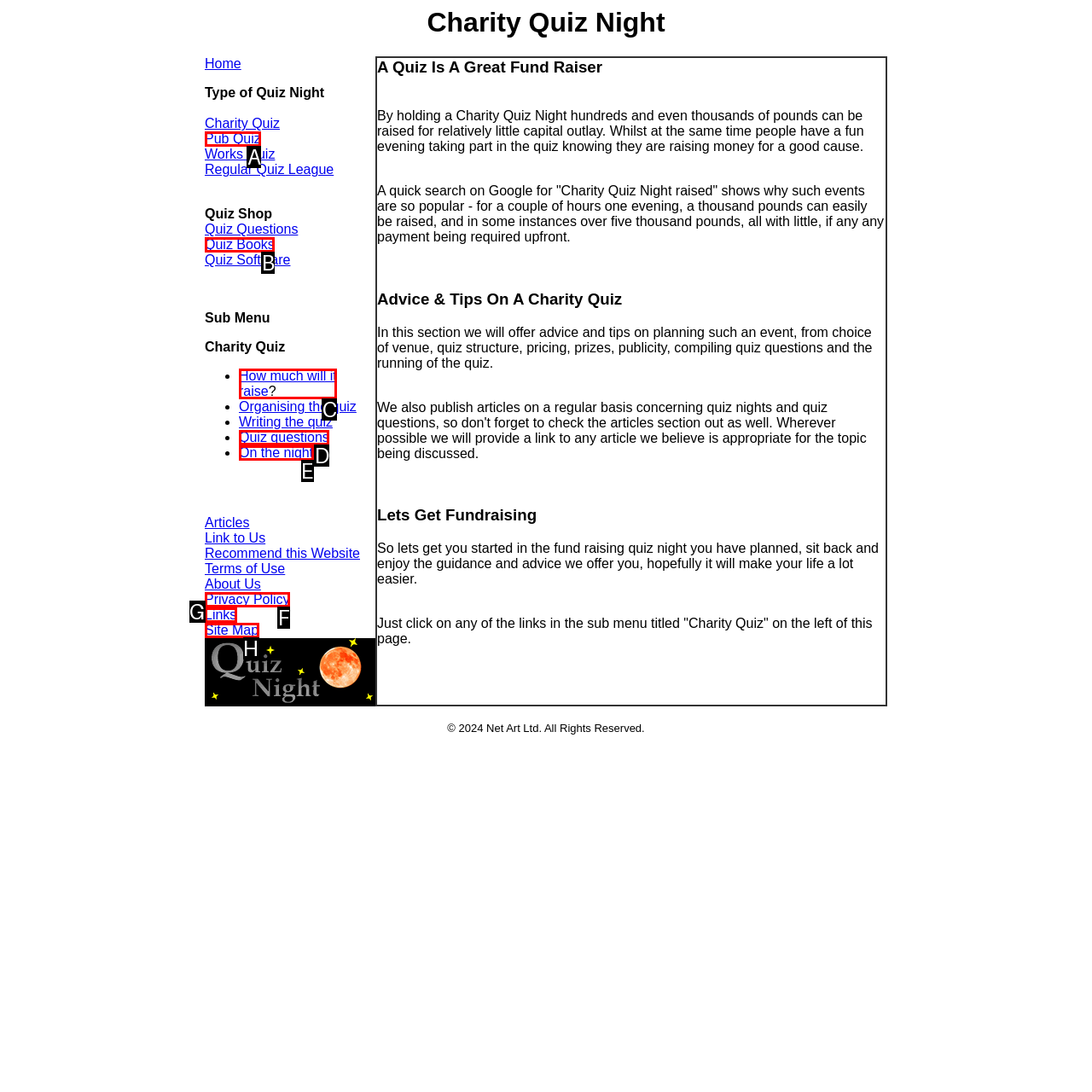Given the description: On the night, select the HTML element that matches it best. Reply with the letter of the chosen option directly.

E